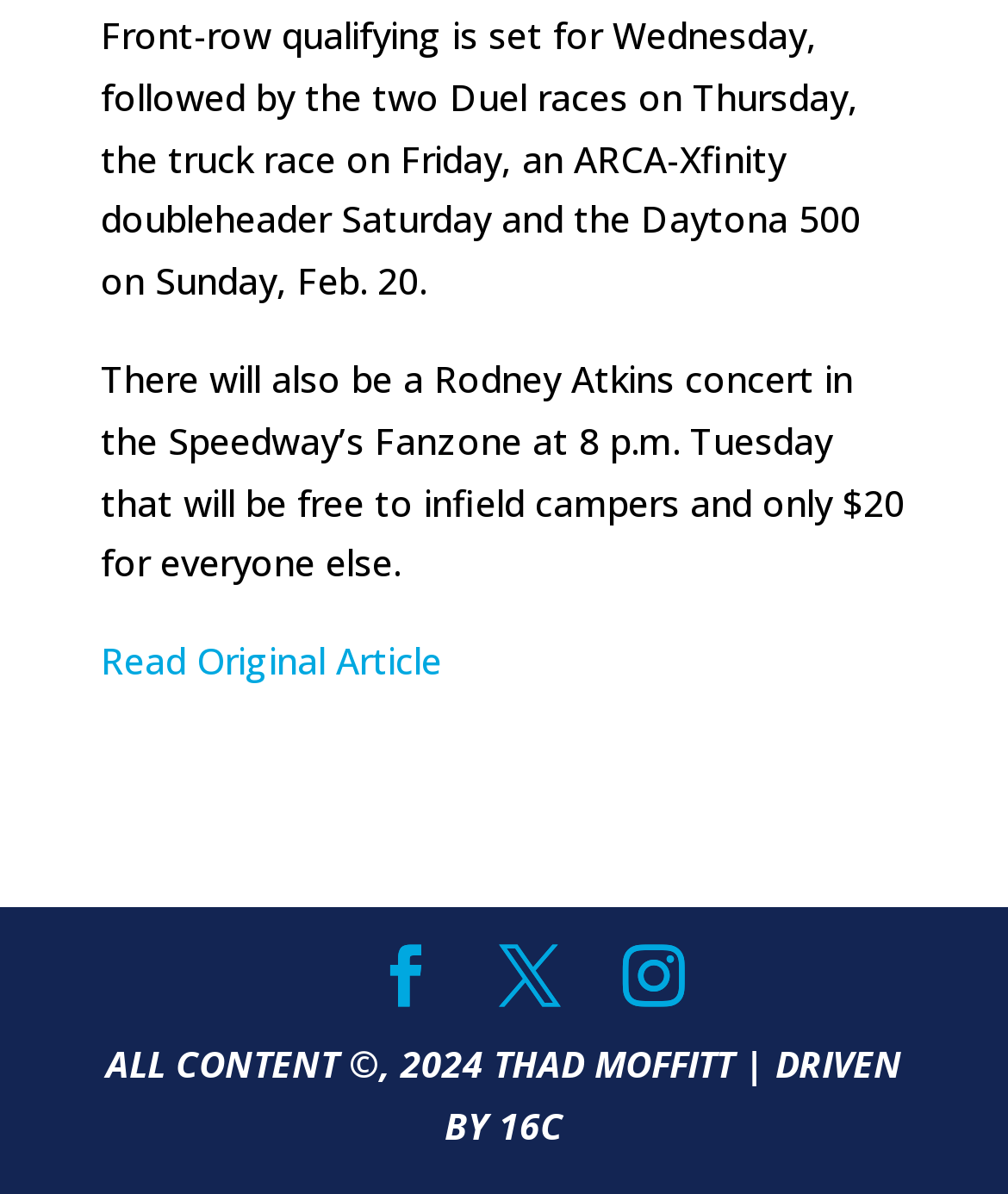With reference to the image, please provide a detailed answer to the following question: What is the year of the copyright?

The year of the copyright can be found in the StaticText element with the text '2024', which is located near the bottom of the webpage.